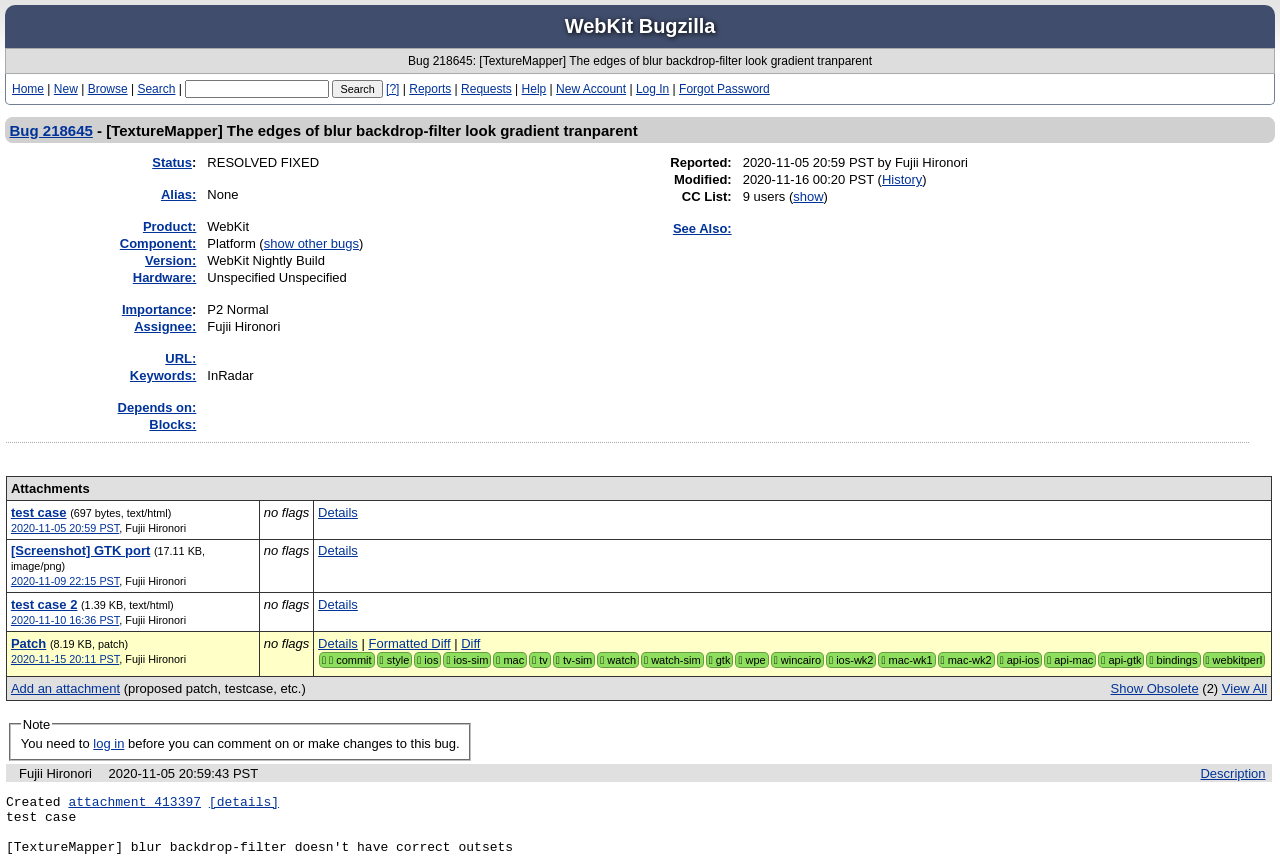What is the importance of bug 218645?
Please answer the question with as much detail as possible using the screenshot.

I found the answer by examining the table with the bug details, where the 'Importance:' rowheader is associated with the gridcell containing the text 'P2 Normal'.